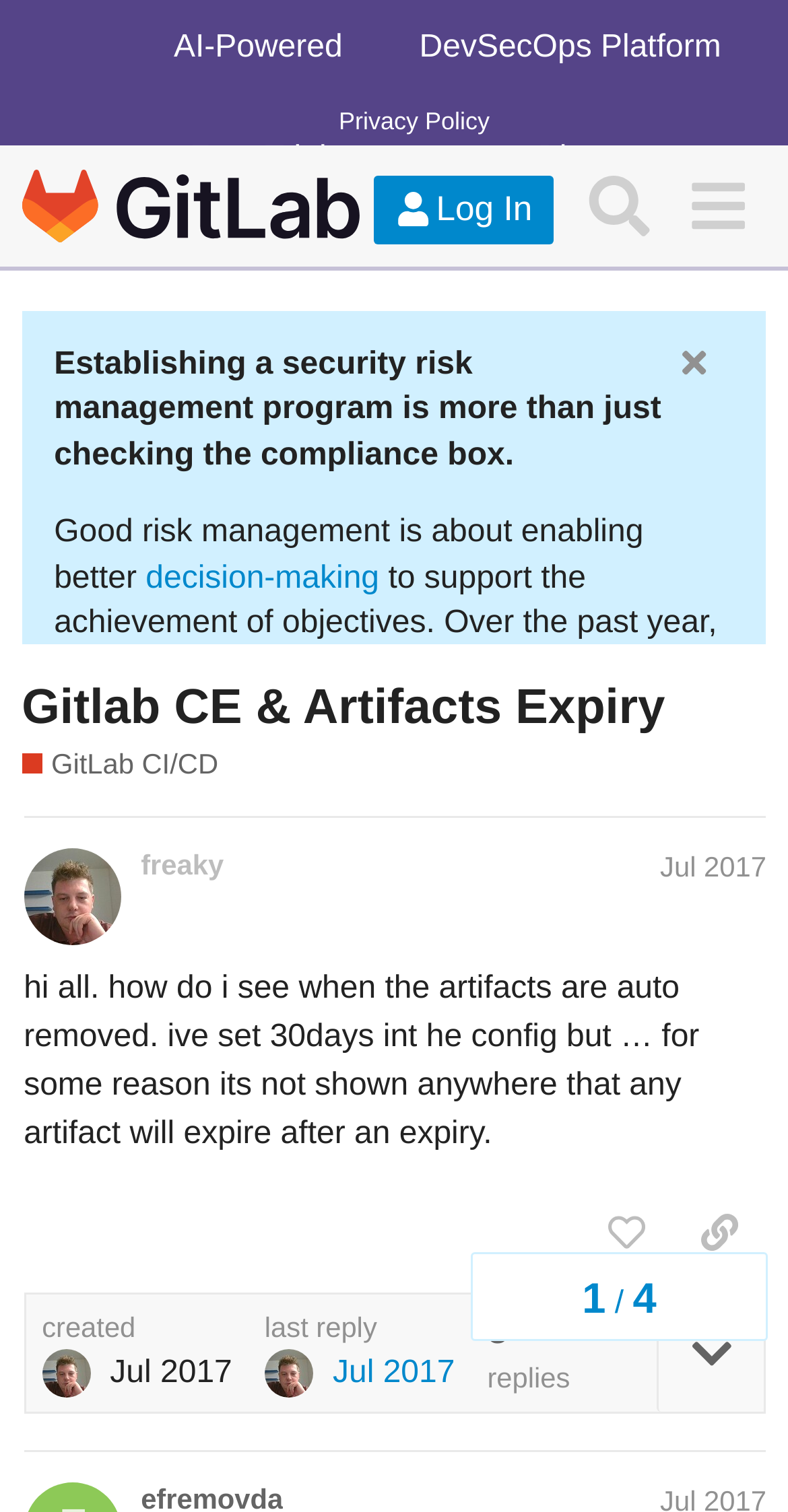Offer a meticulous caption that includes all visible features of the webpage.

This webpage appears to be a forum discussion page on GitLab. At the top, there are several links to different sections of the website, including "AI-Powered", "DevSecOps Platform", "Free Trial", "Blog", "Documentation", "Learn", "Community", and "Privacy Policy". Below these links, there is a header section with a link to "GitLab Forum" and a button to log in.

The main content of the page is a discussion thread with a heading "Gitlab CE & Artifacts Expiry" and a subheading "GitLab CI/CD". The thread starts with a post from a user named "freaky" dated July 2017, which asks about how to see when artifacts are auto-removed. The post has several buttons below it, including "like this post", "copy a link to this post to clipboard", and a button with an image.

To the right of the post, there is a section showing the topic progress, with headings "1" and "4". Below the post, there are several other elements, including a link to "last reply Jul 2017" and a static text "replies".

Above the discussion thread, there is a section with a few sentences of text discussing security risk management and decision-making, with links to a blog post and a mention of a pushpin and speech balloon icon.